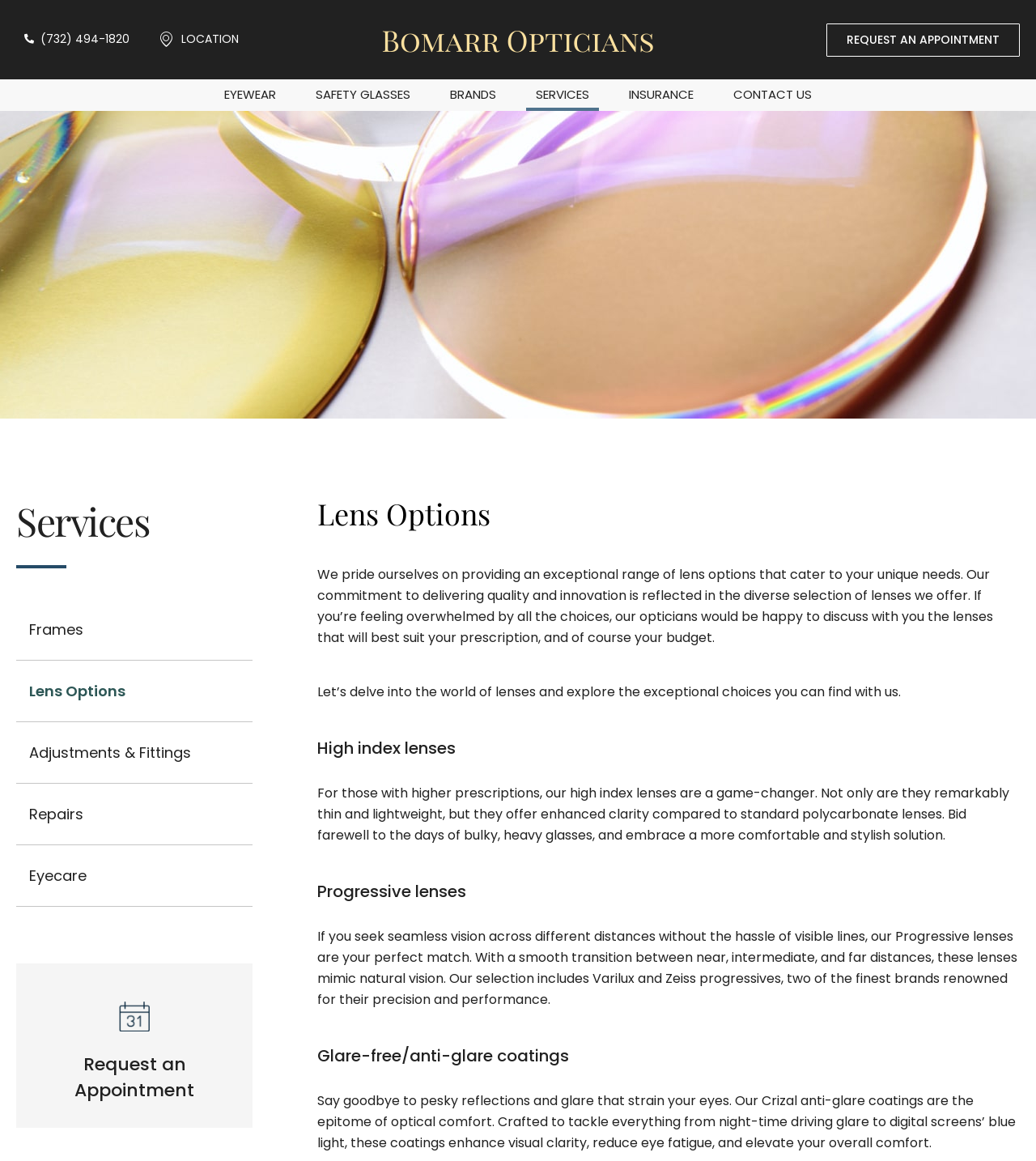Provide the bounding box coordinates of the section that needs to be clicked to accomplish the following instruction: "Check insurance options."

[0.598, 0.068, 0.679, 0.096]